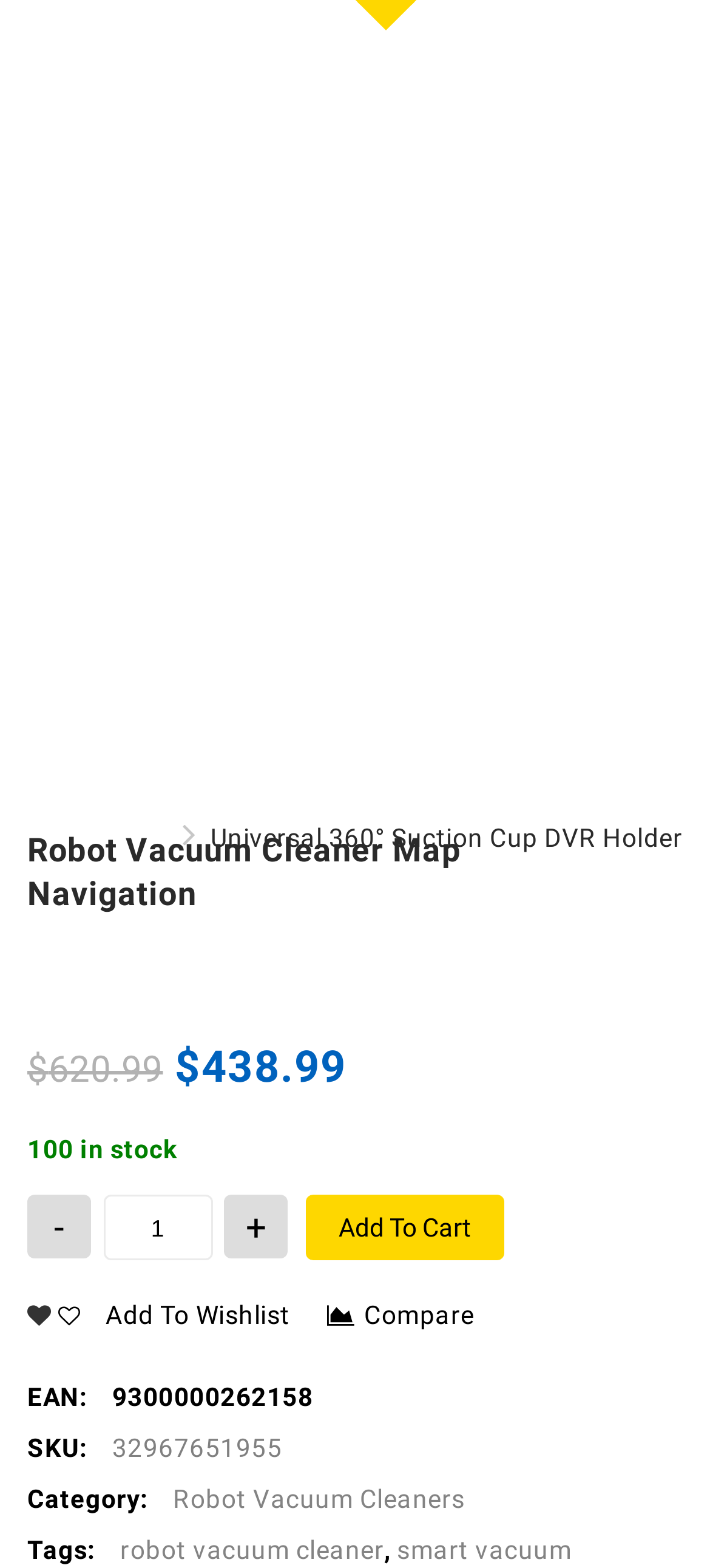Please determine the bounding box coordinates for the UI element described here. Use the format (top-left x, top-left y, bottom-right x, bottom-right y) with values bounded between 0 and 1: robot vacuum cleaner

[0.169, 0.979, 0.541, 0.997]